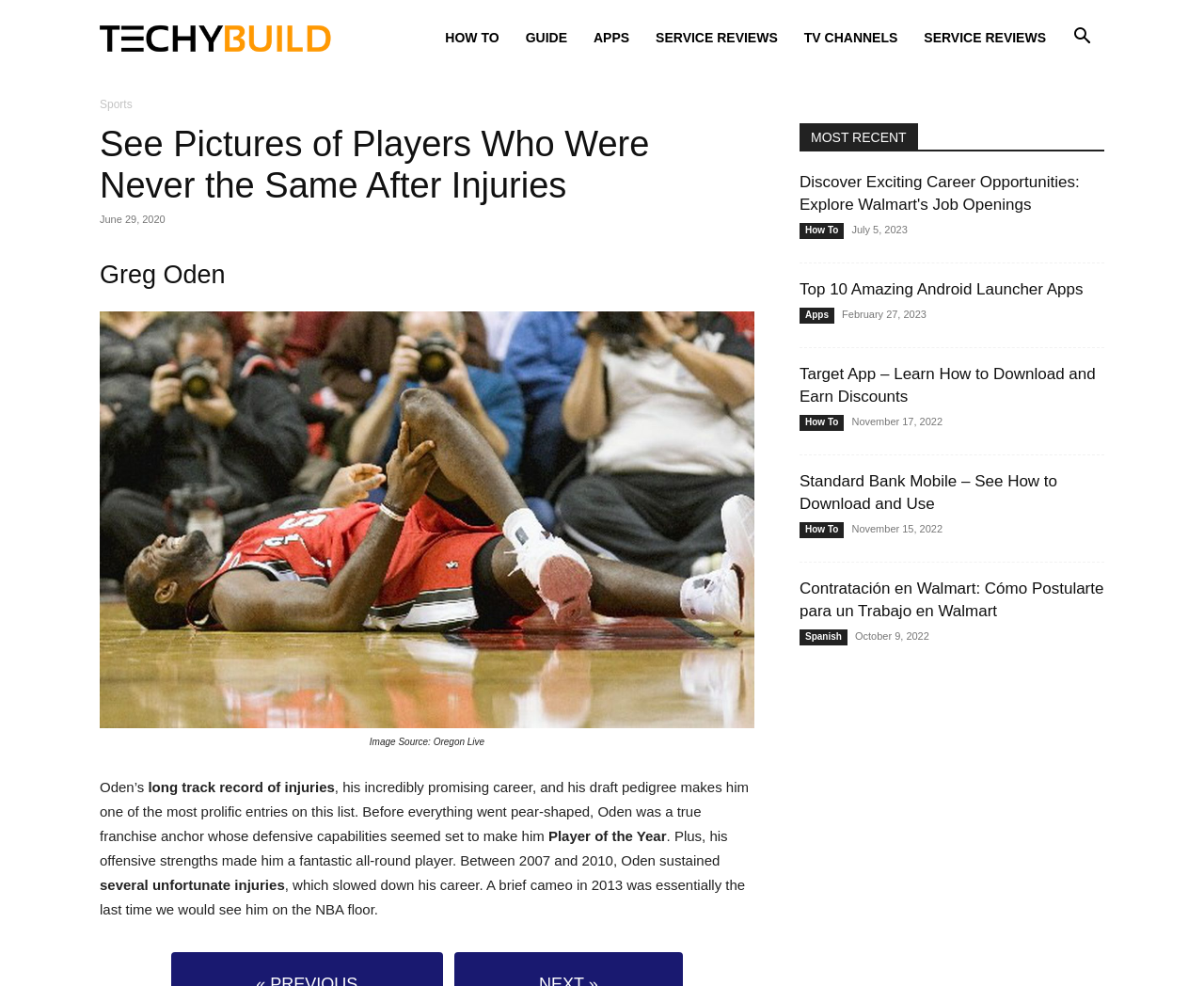Given the following UI element description: "Techy Build", find the bounding box coordinates in the webpage screenshot.

[0.083, 0.031, 0.276, 0.046]